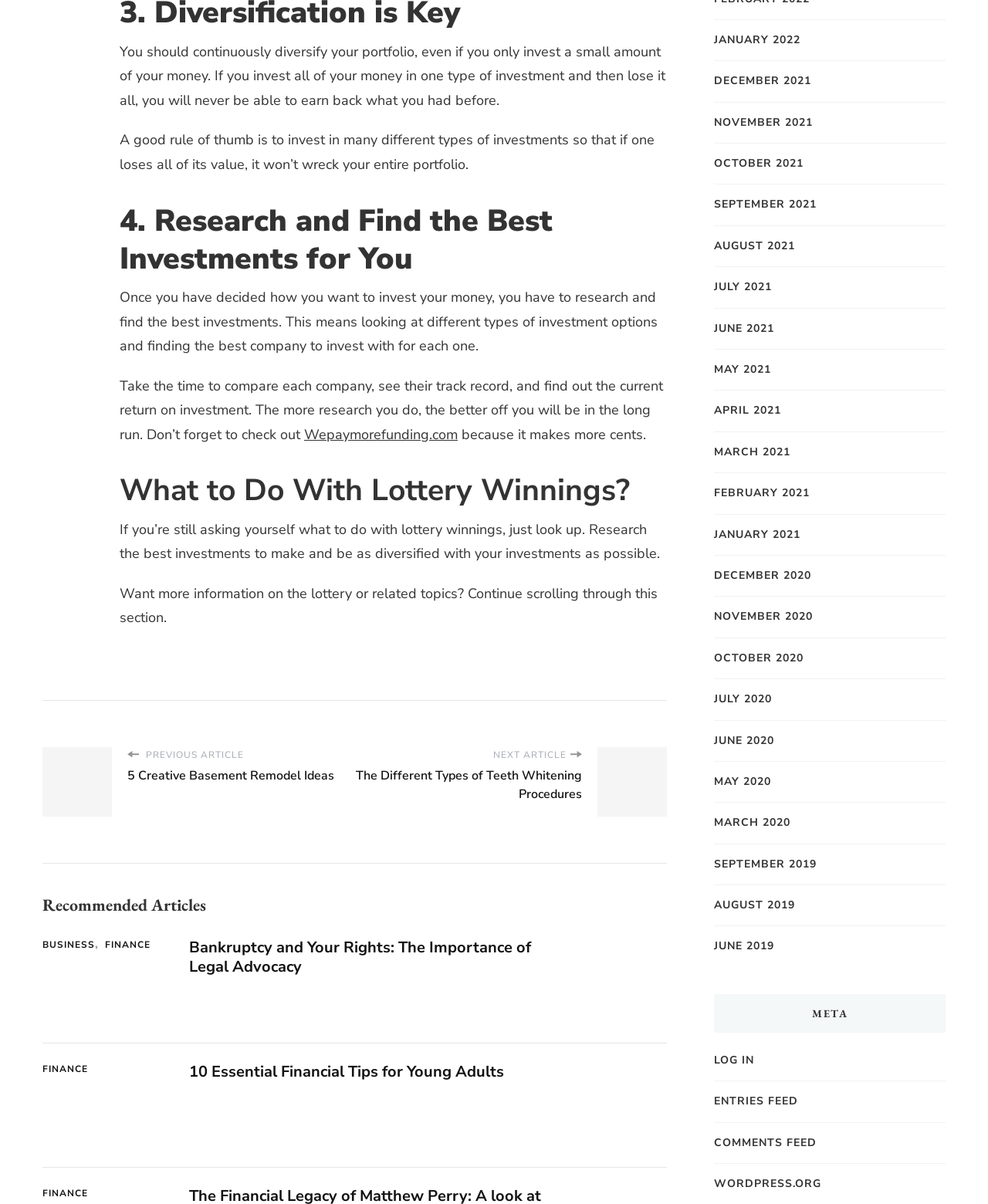Please locate the bounding box coordinates of the element's region that needs to be clicked to follow the instruction: "Click on the 'Wepaymorefunding.com' link". The bounding box coordinates should be provided as four float numbers between 0 and 1, i.e., [left, top, right, bottom].

[0.308, 0.353, 0.463, 0.368]